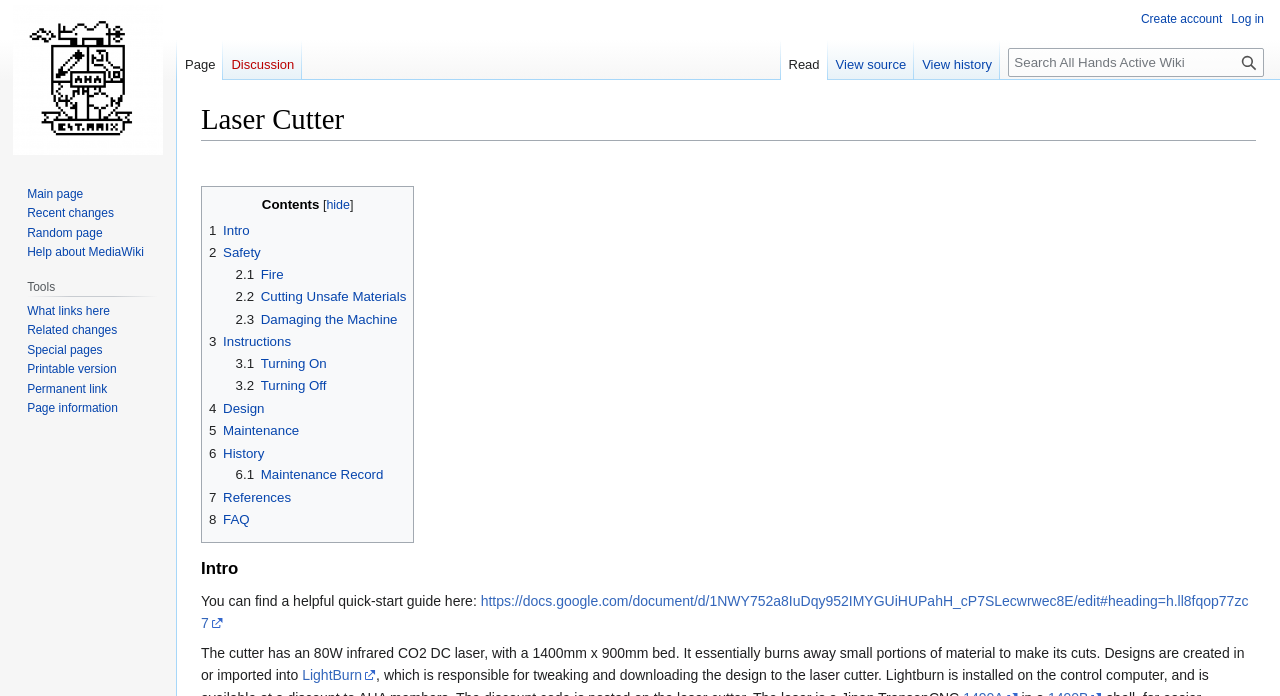Find the bounding box coordinates of the clickable region needed to perform the following instruction: "View history". The coordinates should be provided as four float numbers between 0 and 1, i.e., [left, top, right, bottom].

[0.714, 0.057, 0.781, 0.115]